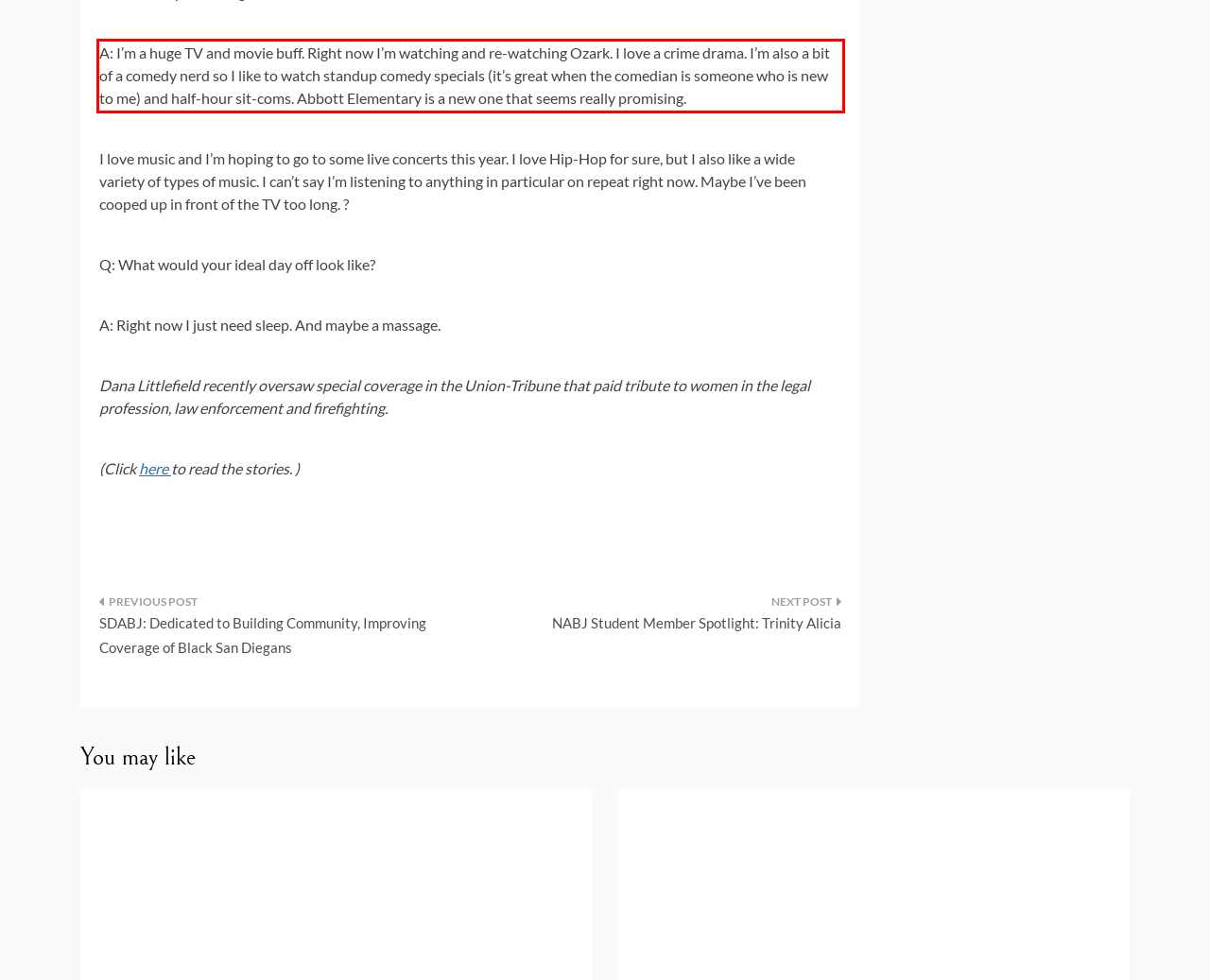Review the webpage screenshot provided, and perform OCR to extract the text from the red bounding box.

A: I’m a huge TV and movie buff. Right now I’m watching and re-watching Ozark. I love a crime drama. I’m also a bit of a comedy nerd so I like to watch standup comedy specials (it’s great when the comedian is someone who is new to me) and half-hour sit-coms. Abbott Elementary is a new one that seems really promising.